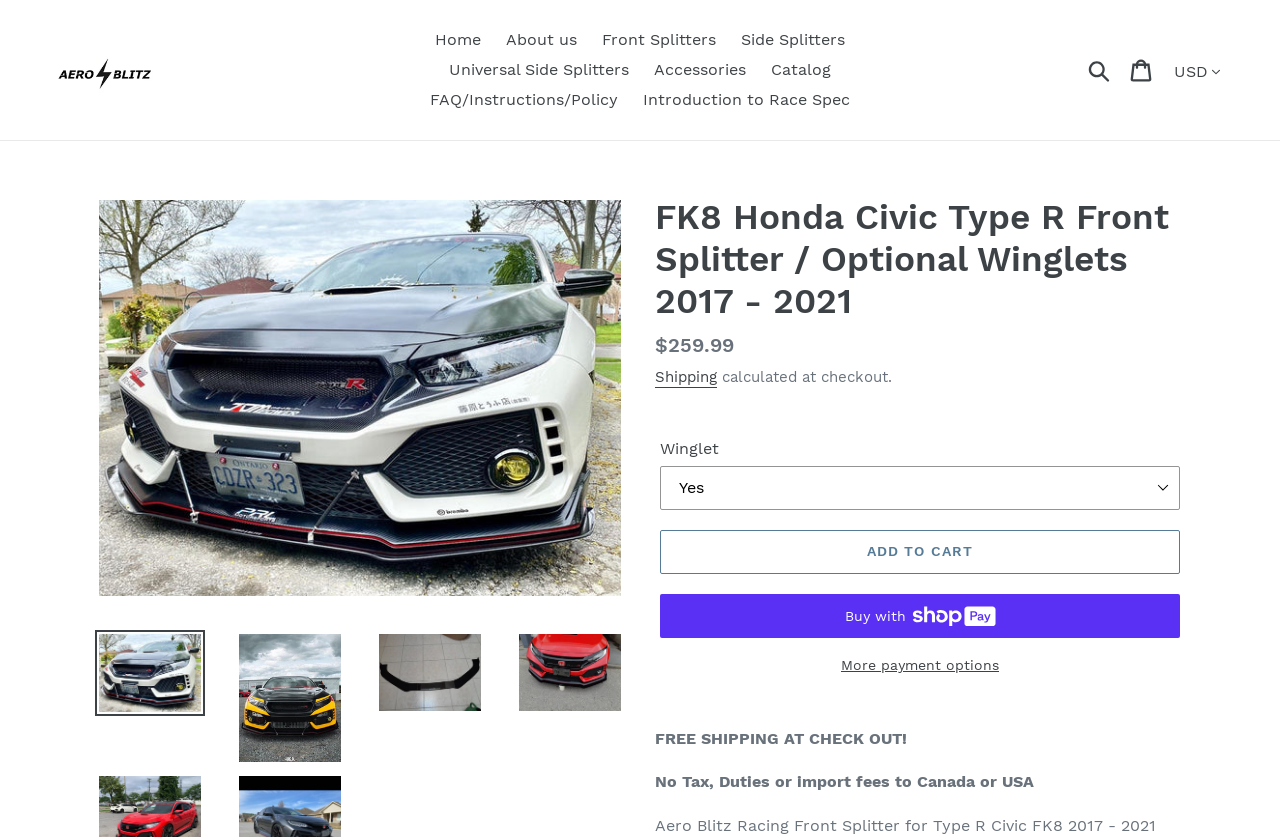Determine the title of the webpage and give its text content.

FK8 Honda Civic Type R Front Splitter / Optional Winglets 2017 - 2021